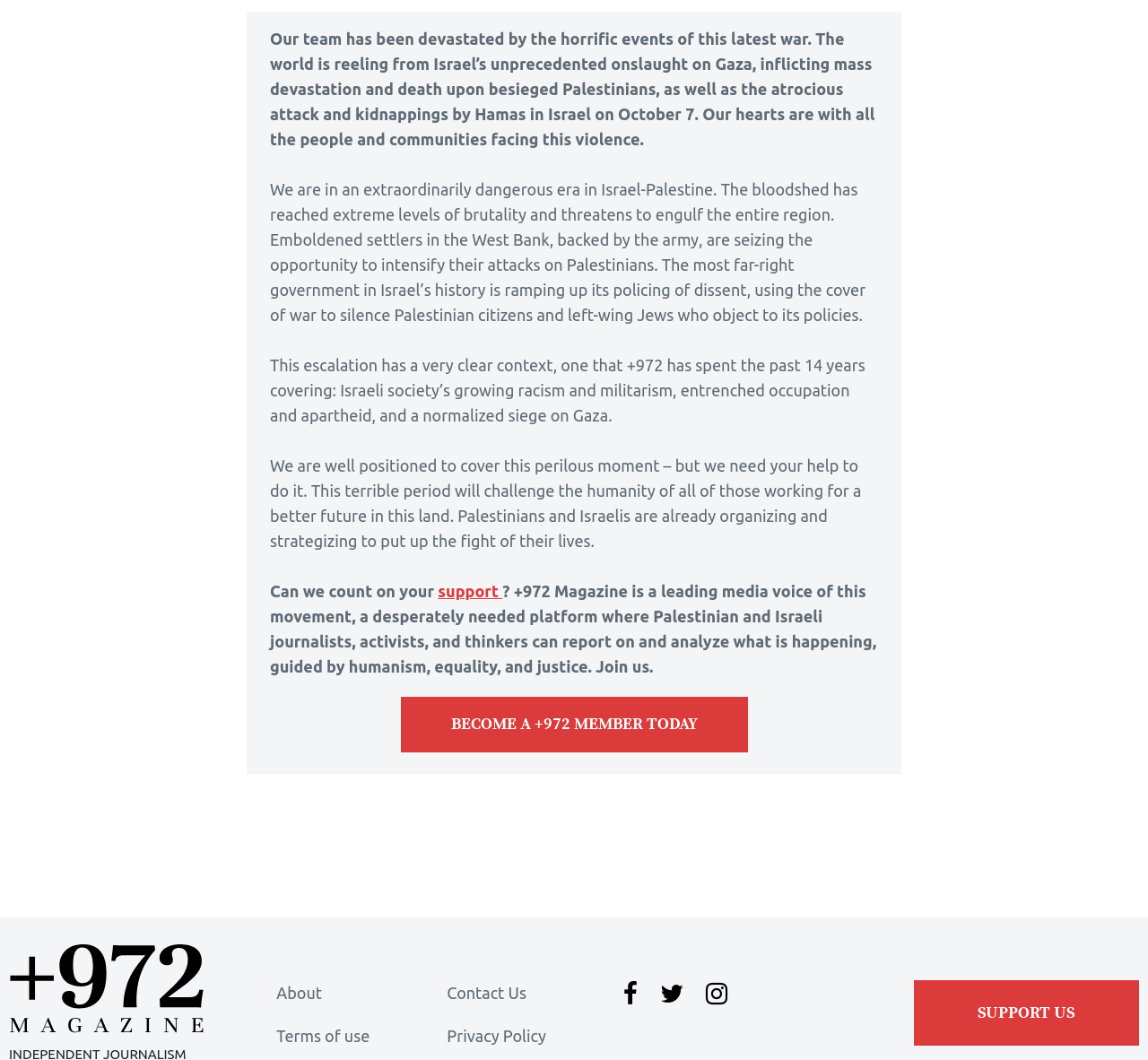Locate the bounding box coordinates of the item that should be clicked to fulfill the instruction: "Click on 'SUPPORT US'".

[0.796, 0.925, 0.992, 0.987]